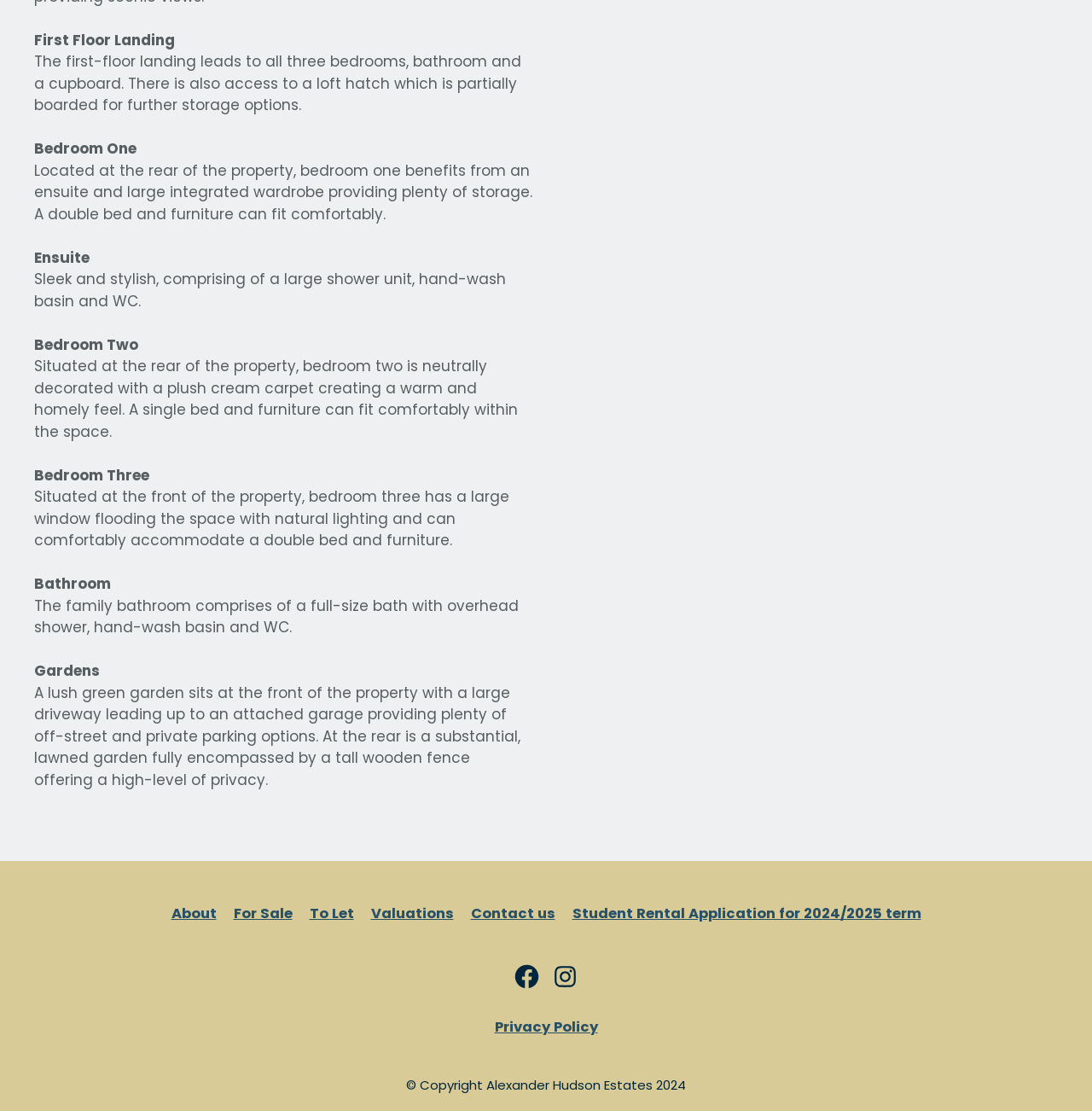Locate the bounding box coordinates of the UI element described by: "Facebook". Provide the coordinates as four float numbers between 0 and 1, formatted as [left, top, right, bottom].

[0.47, 0.867, 0.495, 0.892]